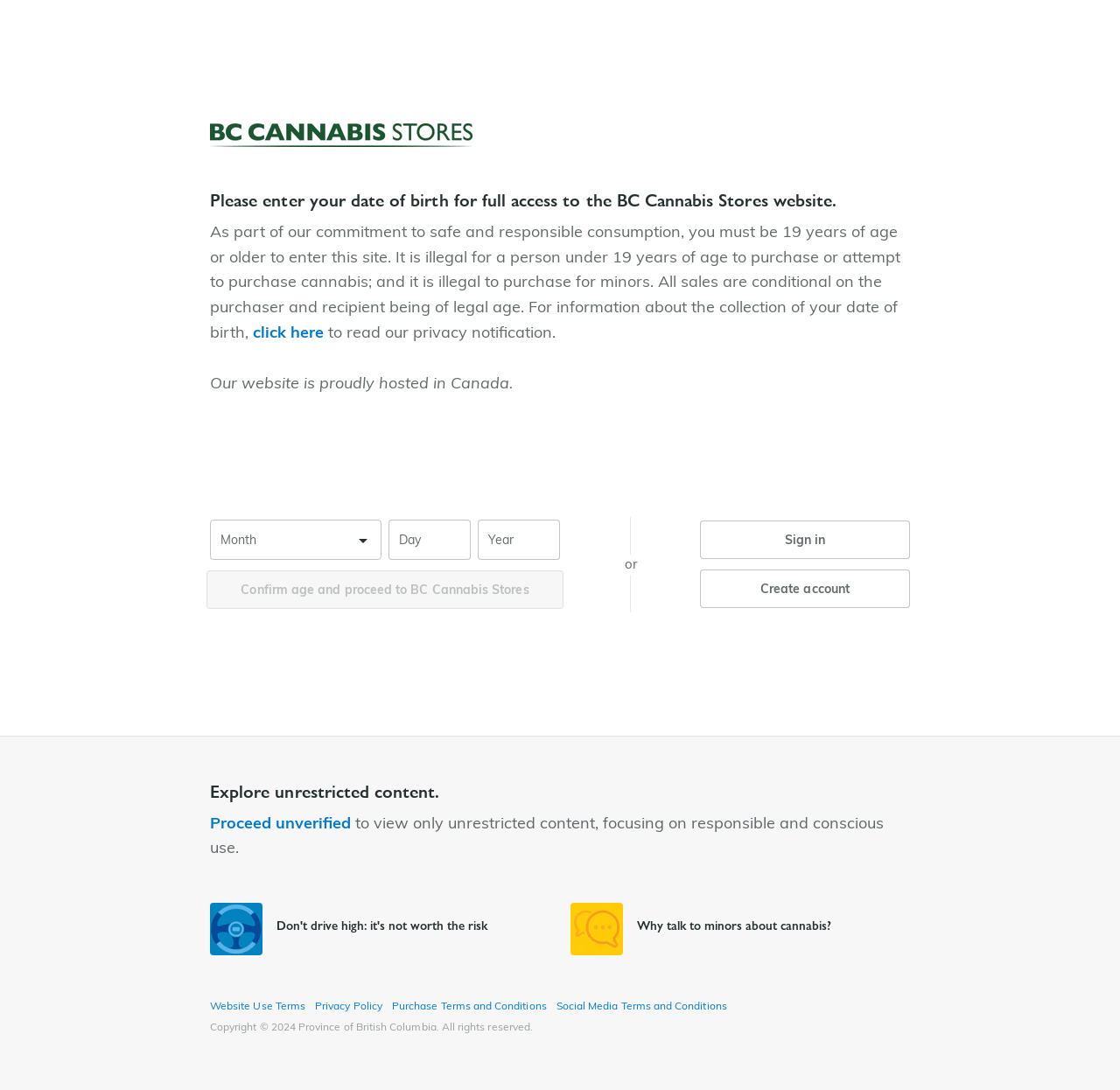Given the element description parent_node: Day name="age_gate[day]", specify the bounding box coordinates of the corresponding UI element in the format (top-left x, top-left y, bottom-right x, bottom-right y). All values must be between 0 and 1.

[0.347, 0.477, 0.42, 0.514]